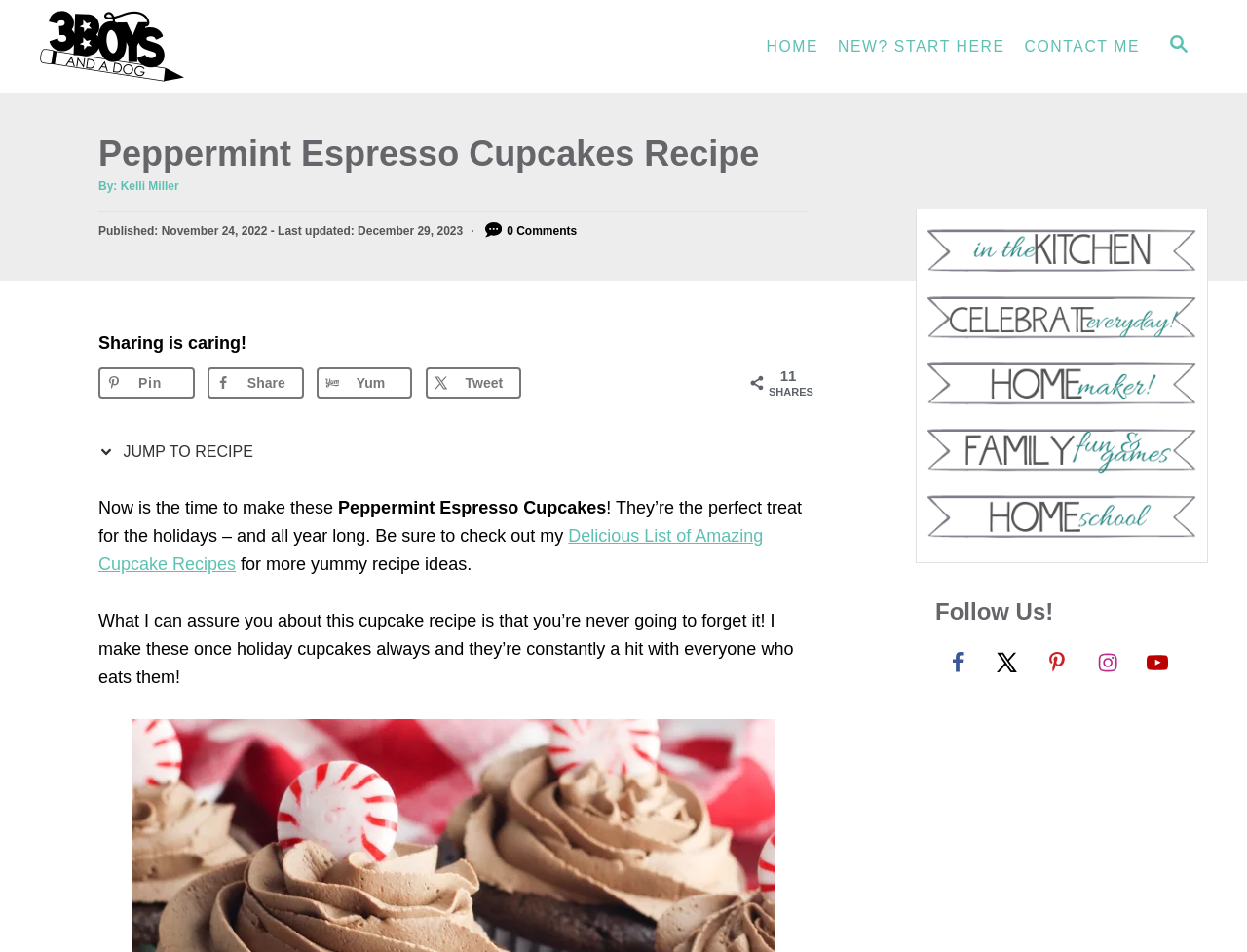Can you specify the bounding box coordinates for the region that should be clicked to fulfill this instruction: "Follow on Facebook".

[0.75, 0.672, 0.786, 0.719]